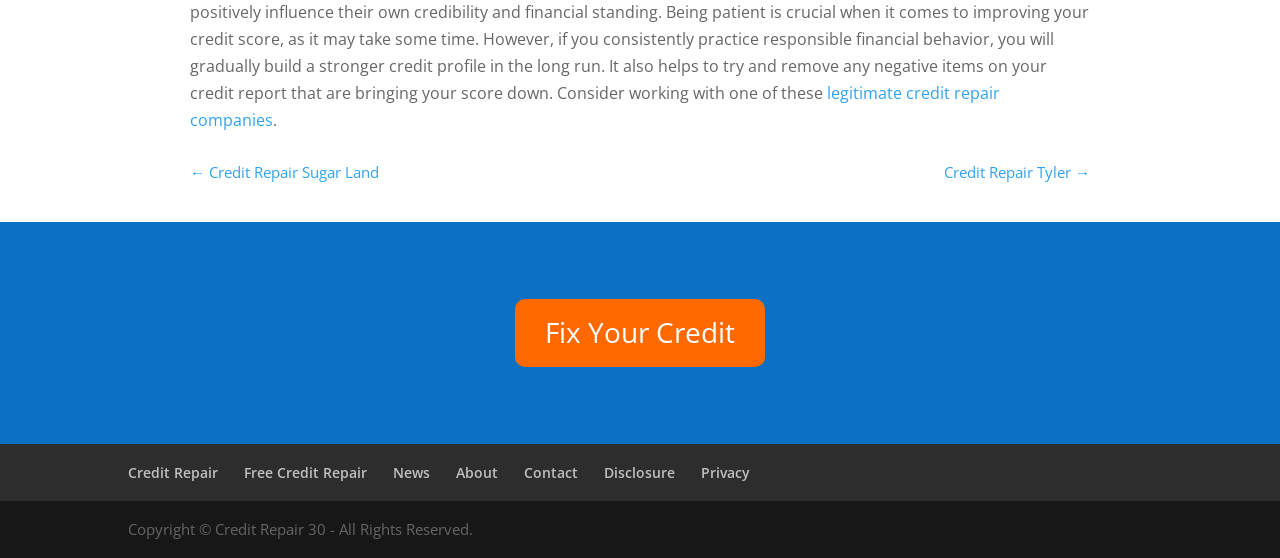How many links are present in the bottom navigation bar?
Look at the image and answer the question using a single word or phrase.

6